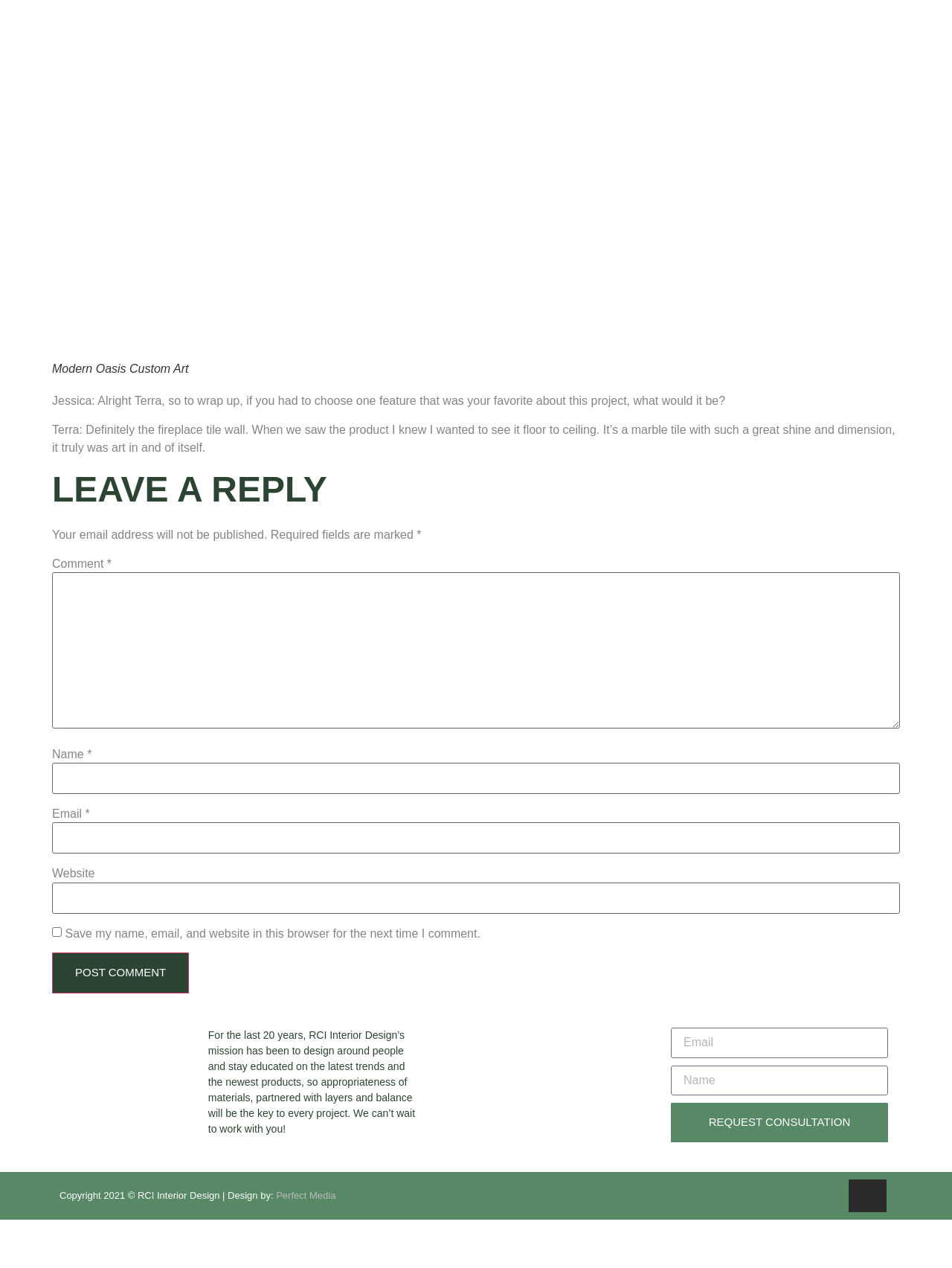Using the element description: "parent_node: Email * aria-describedby="email-notes" name="email"", determine the bounding box coordinates. The coordinates should be in the format [left, top, right, bottom], with values between 0 and 1.

[0.049, 0.491, 0.249, 0.503]